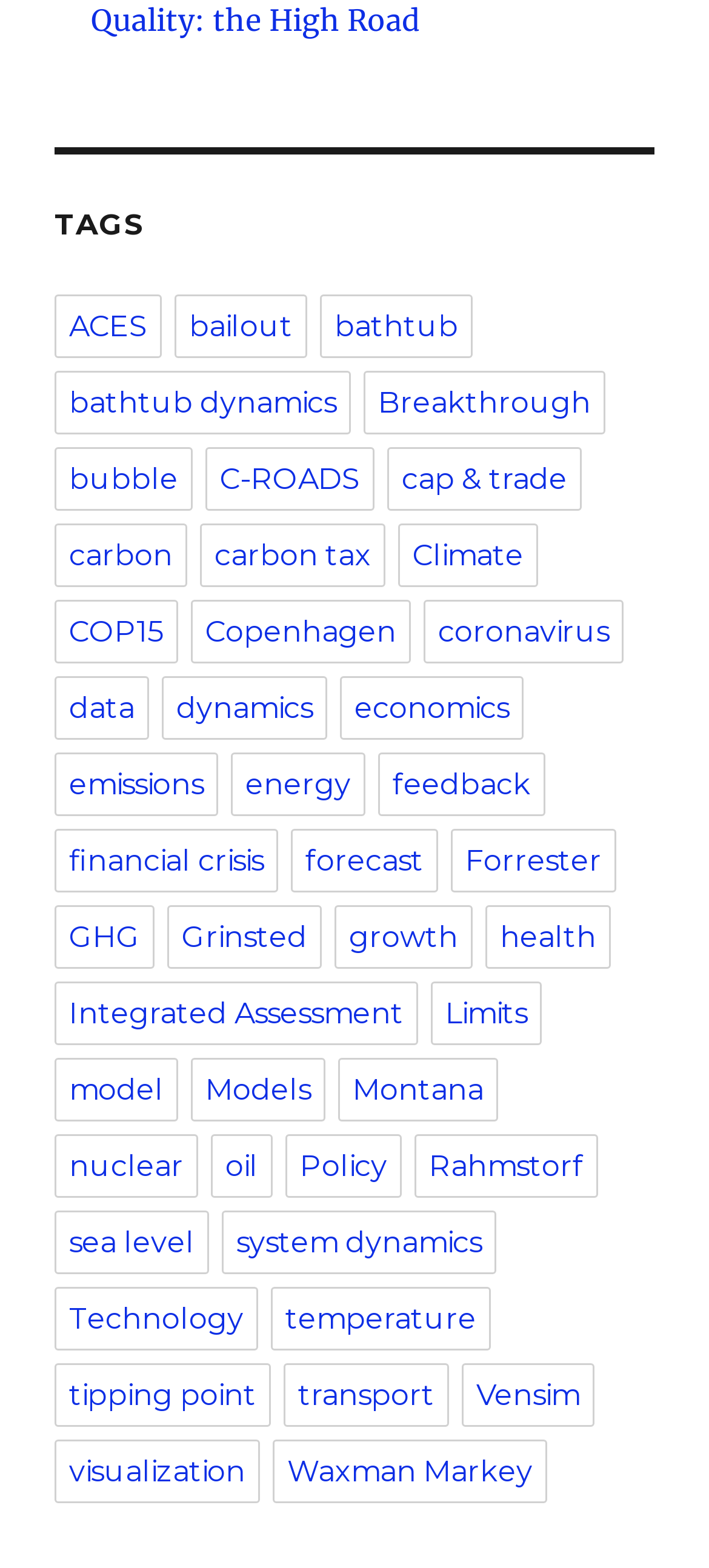Determine the bounding box for the described HTML element: "Waxman Markey". Ensure the coordinates are four float numbers between 0 and 1 in the format [left, top, right, bottom].

[0.385, 0.918, 0.772, 0.958]